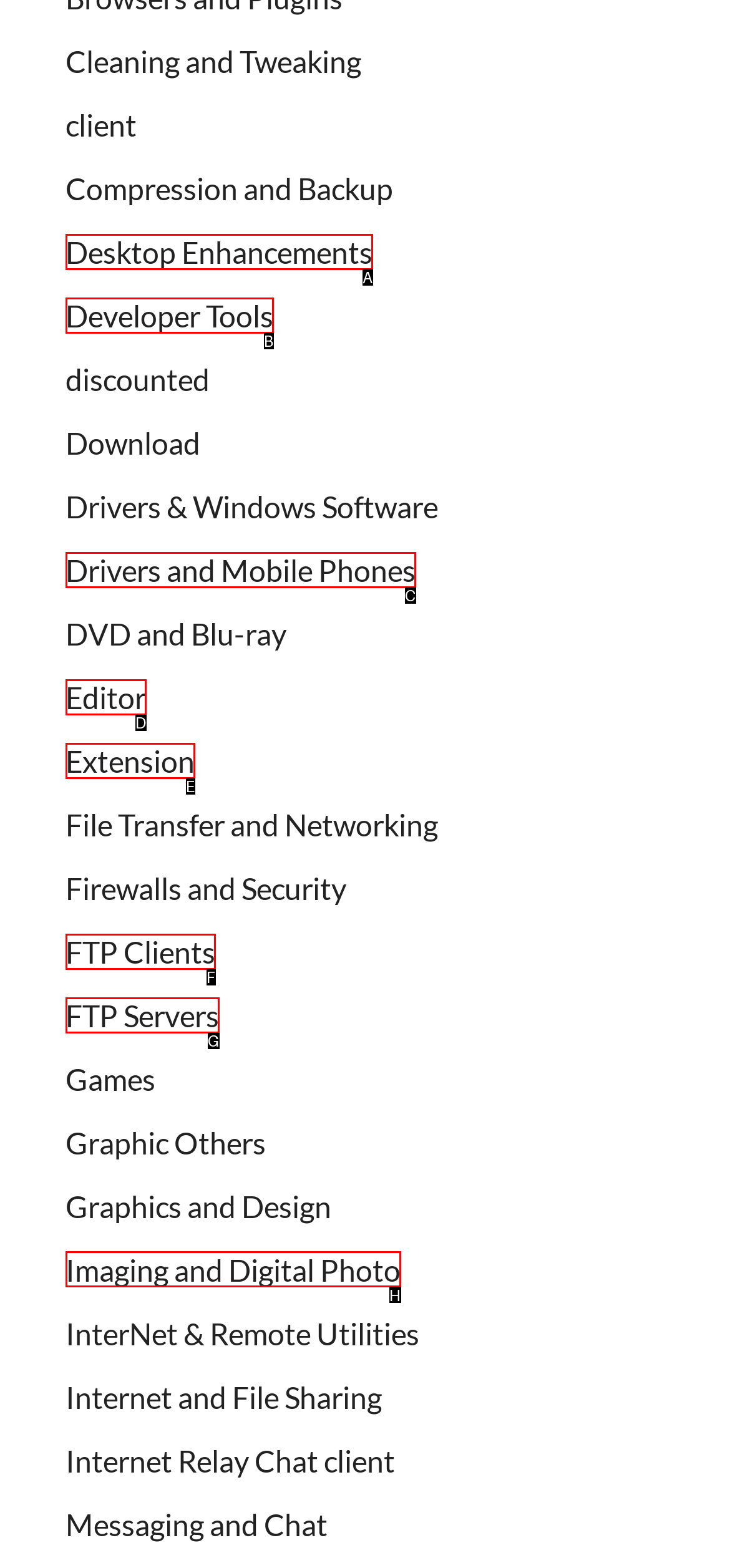For the task: View Imaging and Digital Photo software, identify the HTML element to click.
Provide the letter corresponding to the right choice from the given options.

H